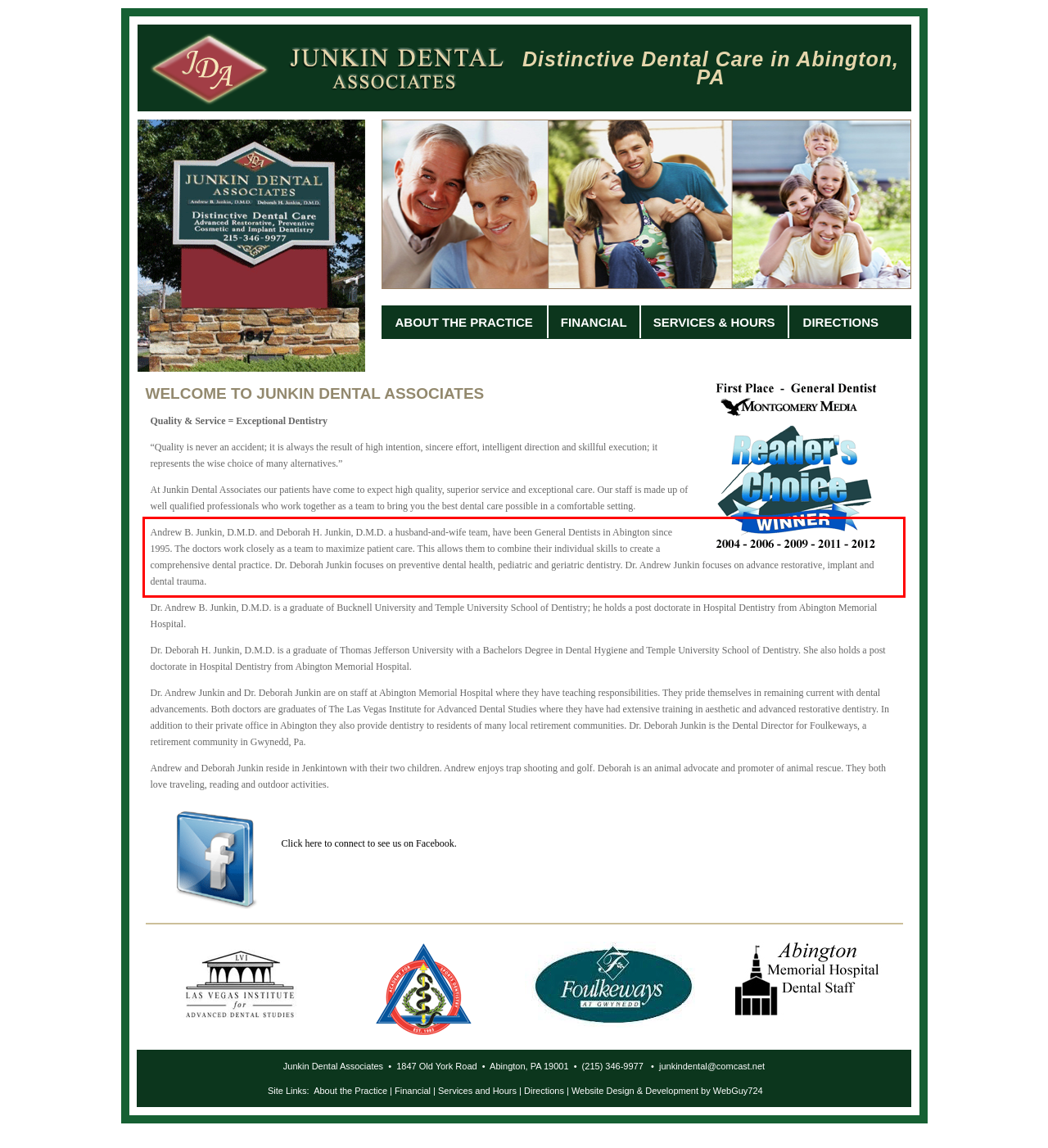The screenshot provided shows a webpage with a red bounding box. Apply OCR to the text within this red bounding box and provide the extracted content.

Andrew B. Junkin, D.M.D. and Deborah H. Junkin, D.M.D. a husband-and-wife team, have been General Dentists in Abington since 1995. The doctors work closely as a team to maximize patient care. This allows them to combine their individual skills to create a comprehensive dental practice. Dr. Deborah Junkin focuses on preventive dental health, pediatric and geriatric dentistry. Dr. Andrew Junkin focuses on advance restorative, implant and dental trauma.